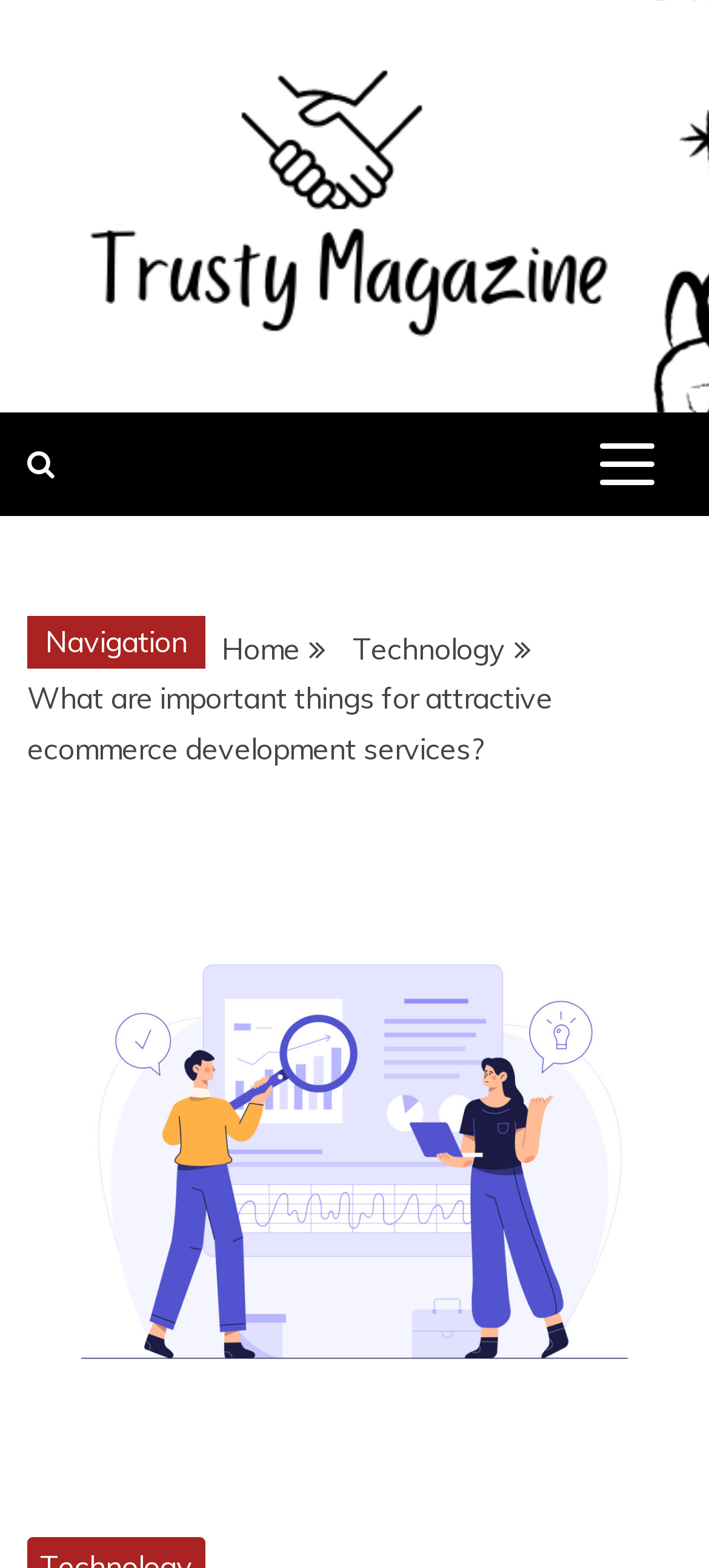Please find the bounding box coordinates (top-left x, top-left y, bottom-right x, bottom-right y) in the screenshot for the UI element described as follows: NEWS

None